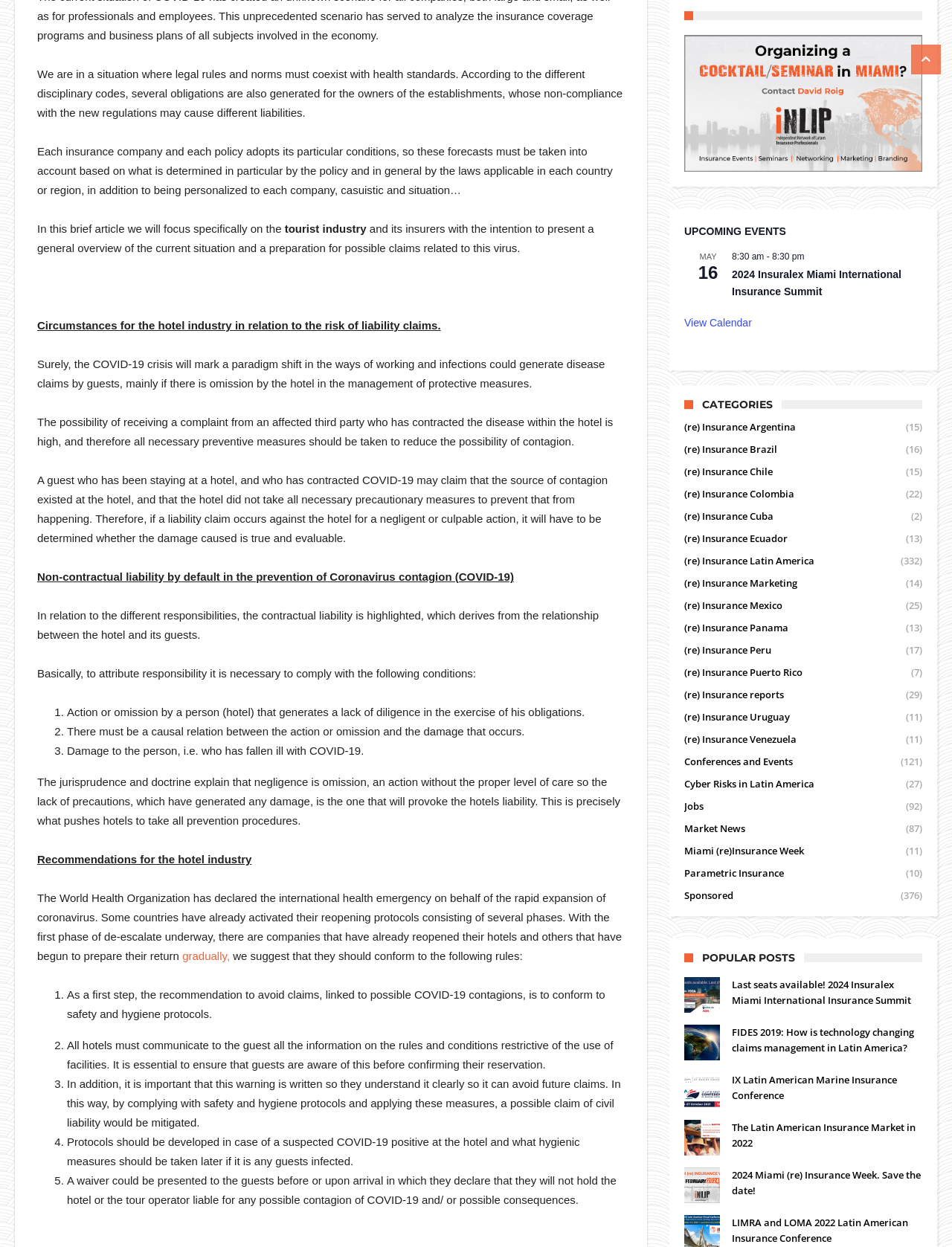What is the main topic of this article?
Using the visual information from the image, give a one-word or short-phrase answer.

COVID-19 and hotel industry